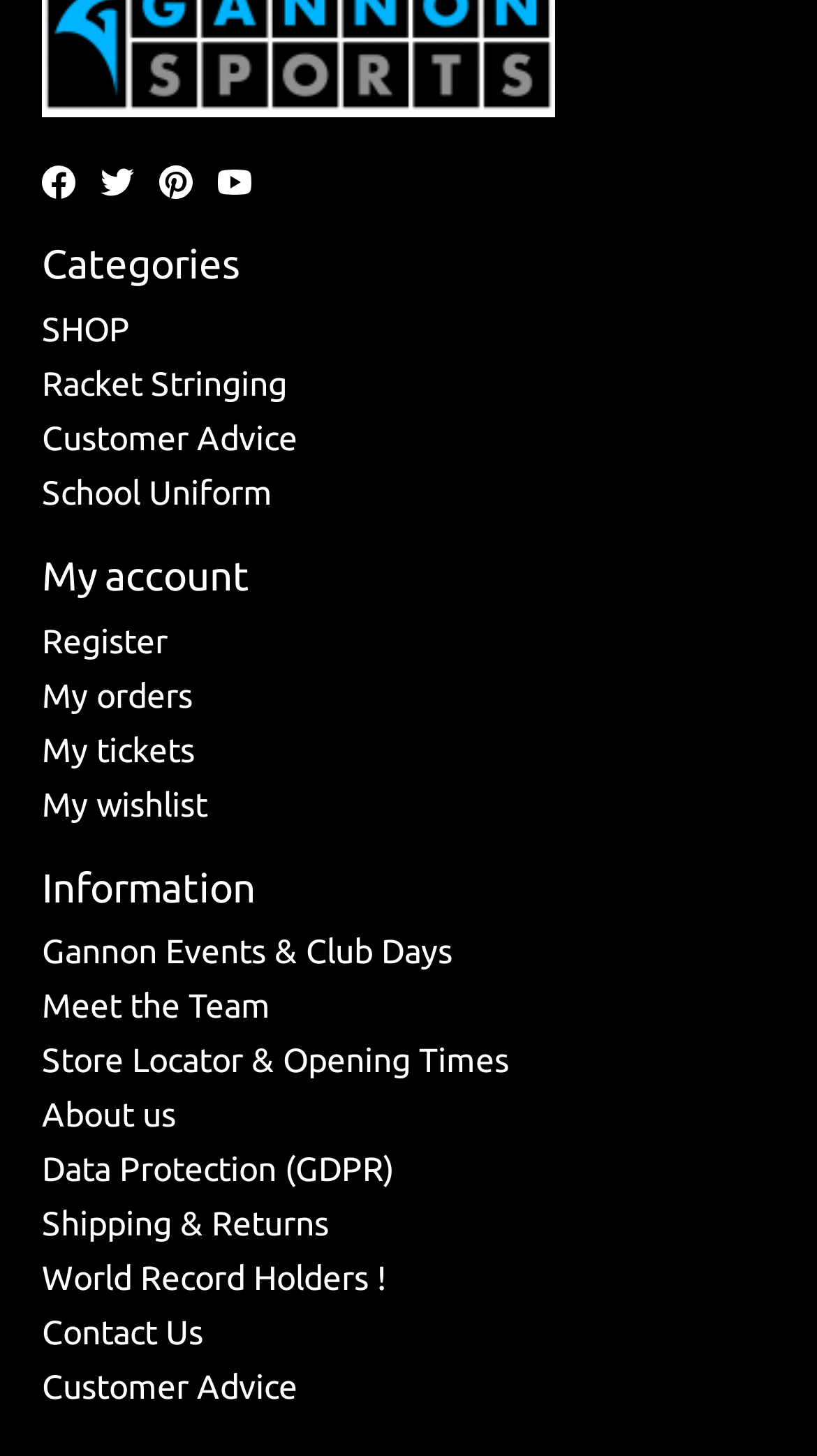Can you find the bounding box coordinates of the area I should click to execute the following instruction: "View school uniform"?

[0.051, 0.325, 0.333, 0.351]